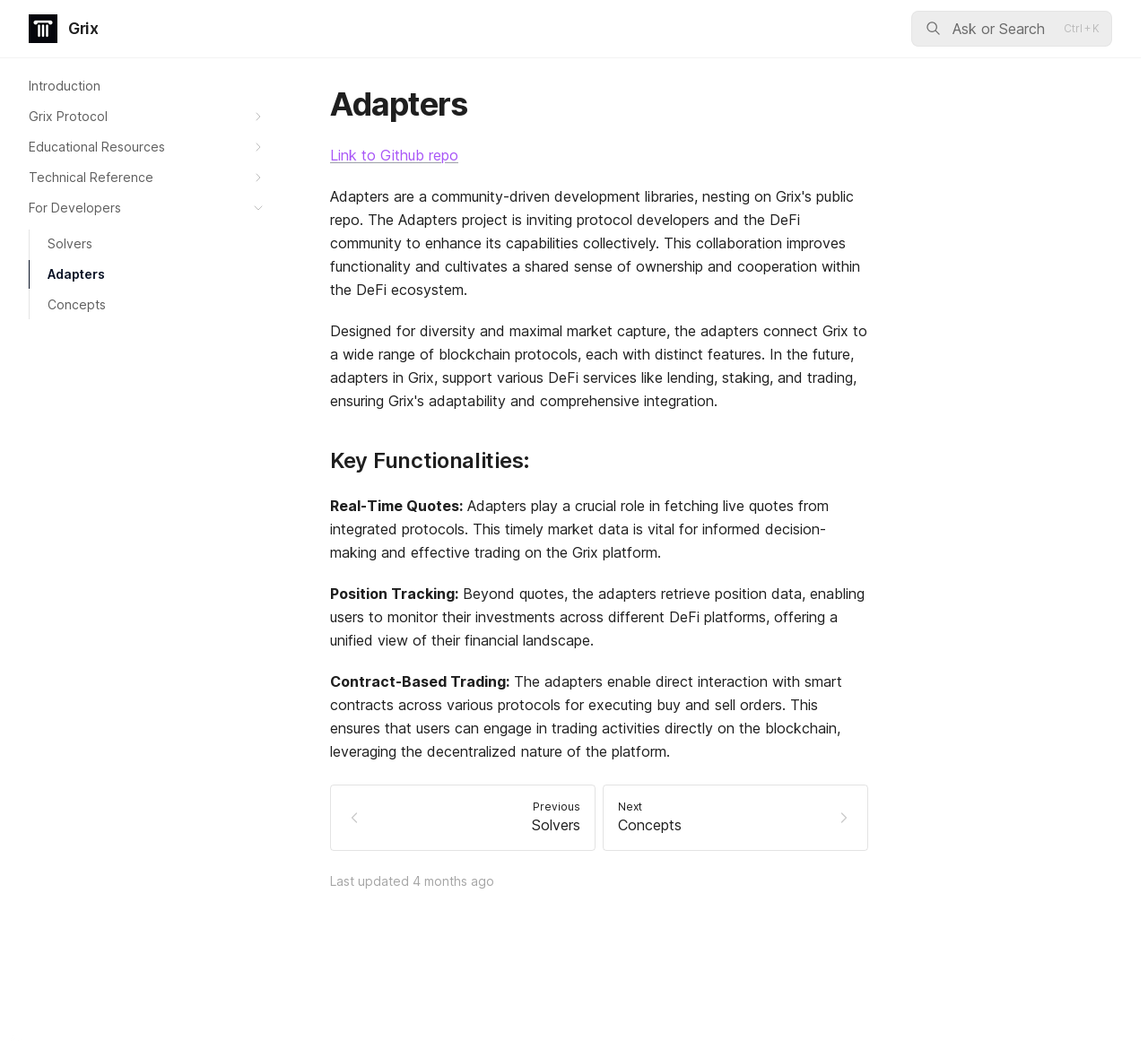Determine the bounding box coordinates of the area to click in order to meet this instruction: "Visit the Grix Protocol page".

[0.009, 0.098, 0.238, 0.126]